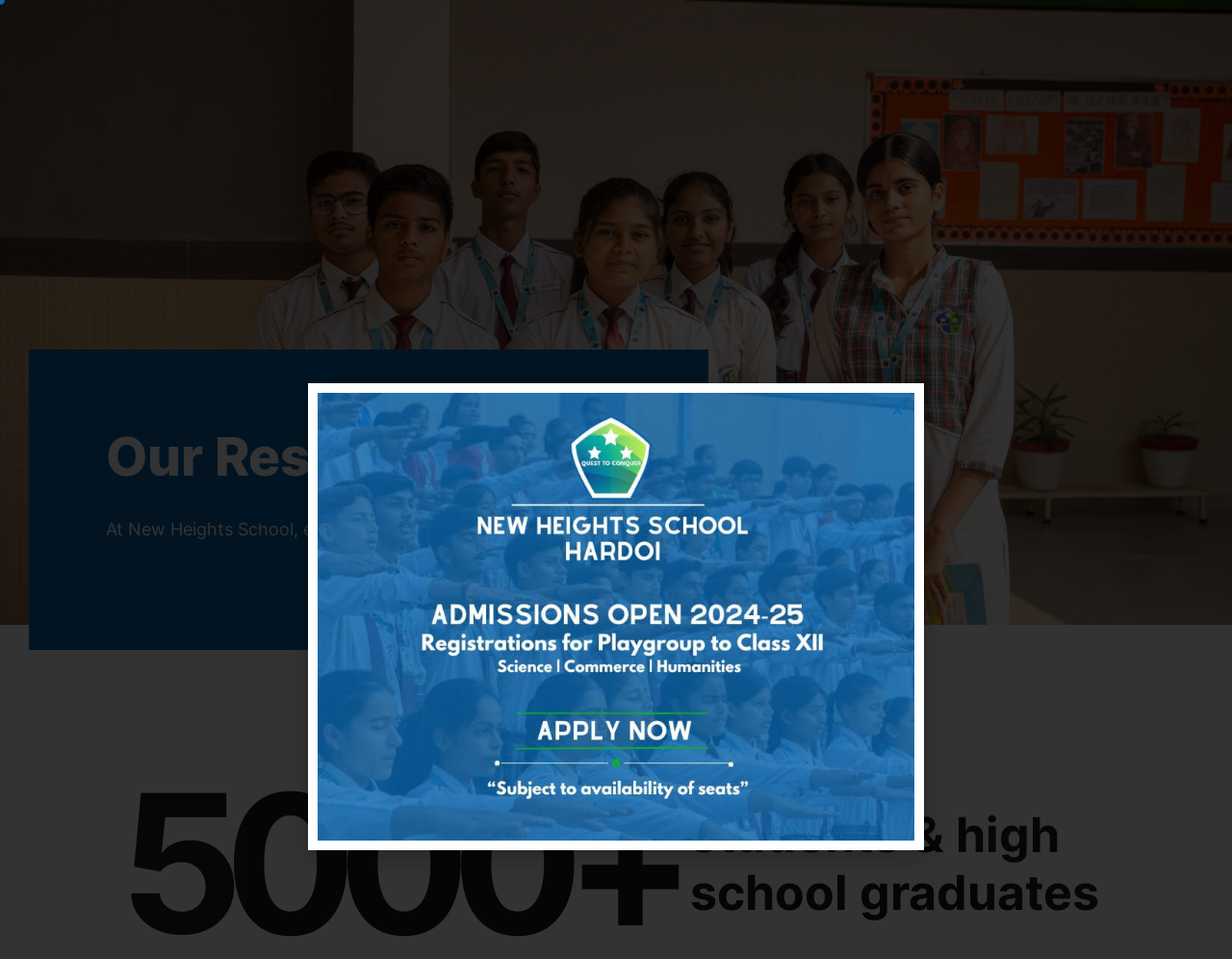What is the theme of the webpage?
Using the image as a reference, answer with just one word or a short phrase.

Education